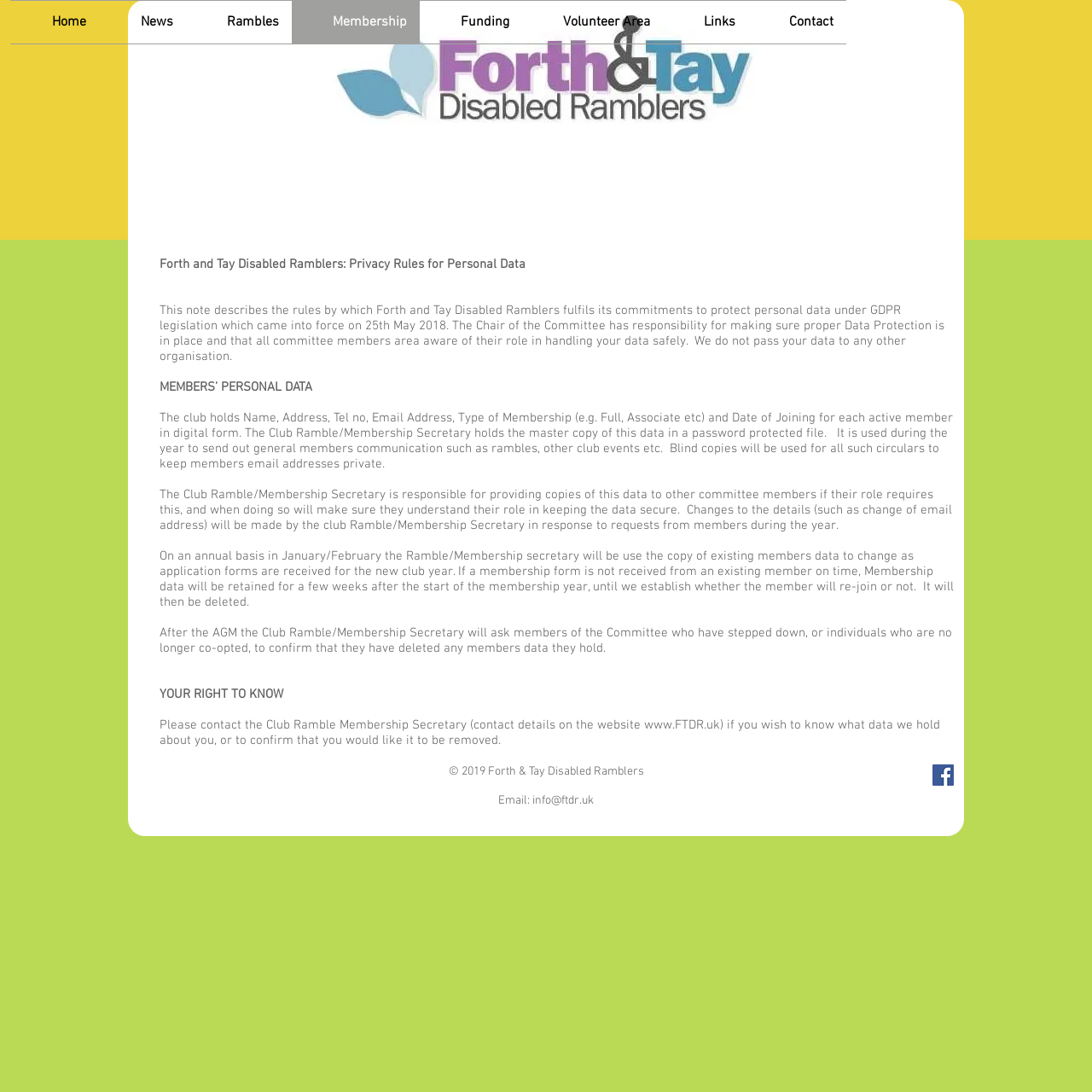What is the purpose of the password-protected file held by the Club Ramble/Membership Secretary? Using the information from the screenshot, answer with a single word or phrase.

To store members' personal data